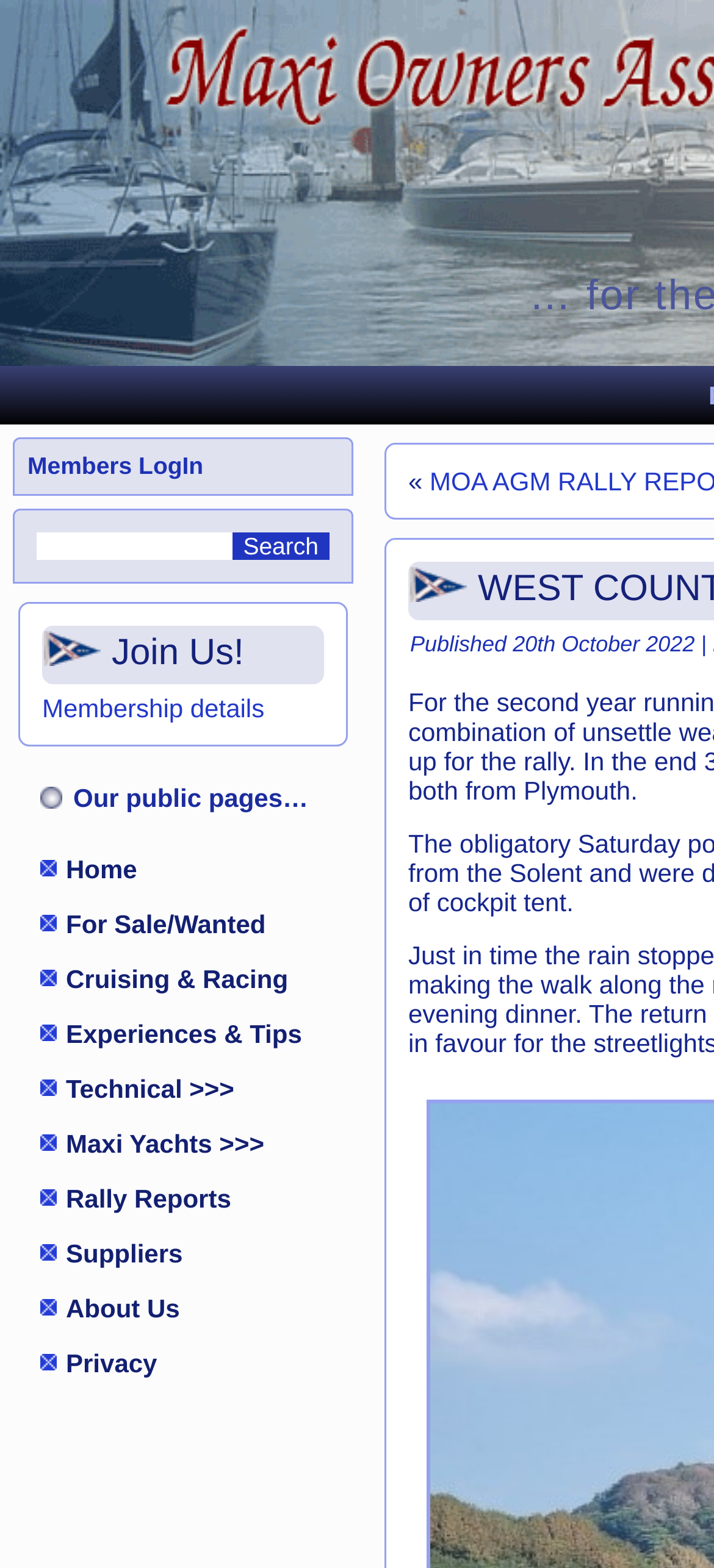Answer the question briefly using a single word or phrase: 
How many buttons are there on the webpage?

1